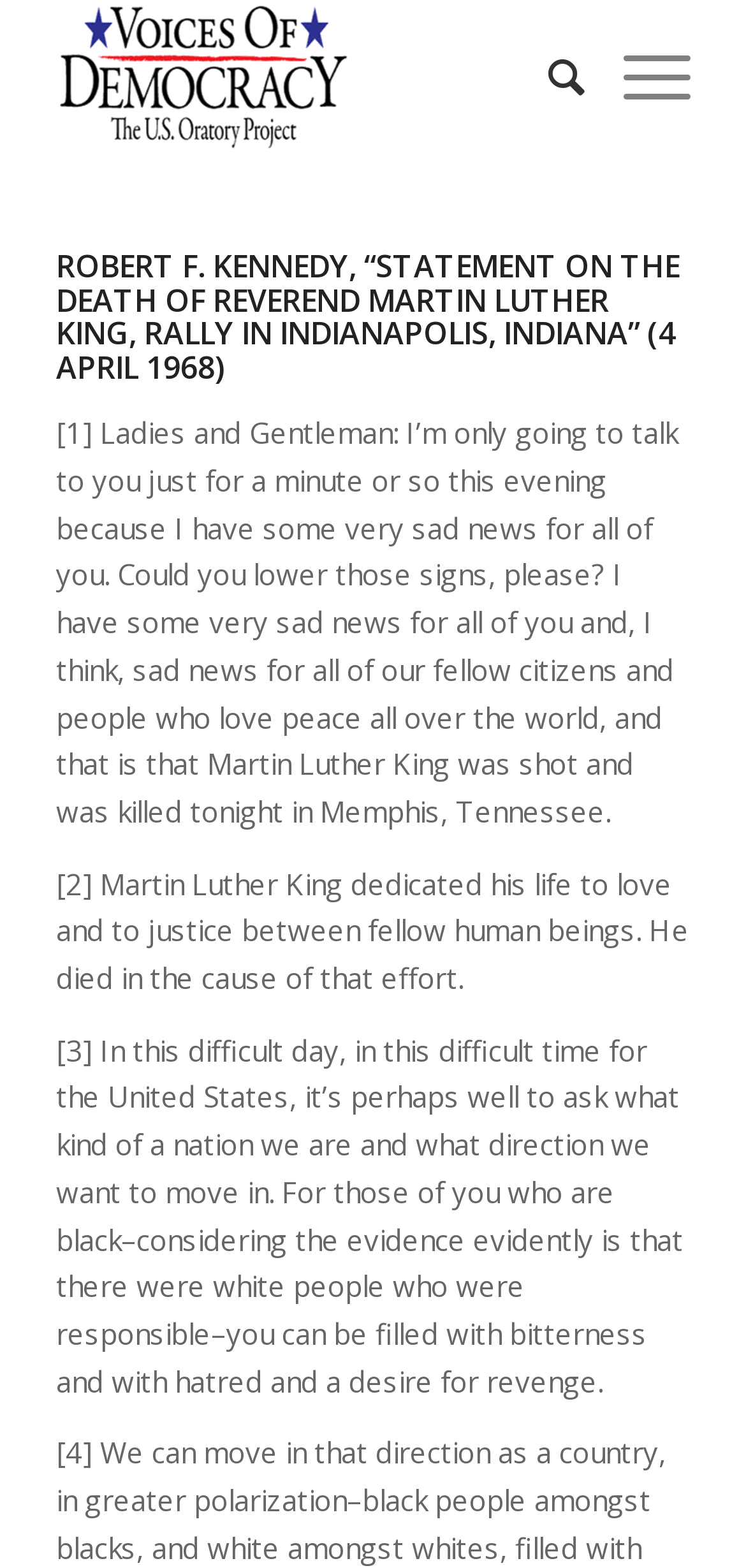Provide a one-word or brief phrase answer to the question:
Who gave the speech in Indianapolis?

Robert F. Kennedy